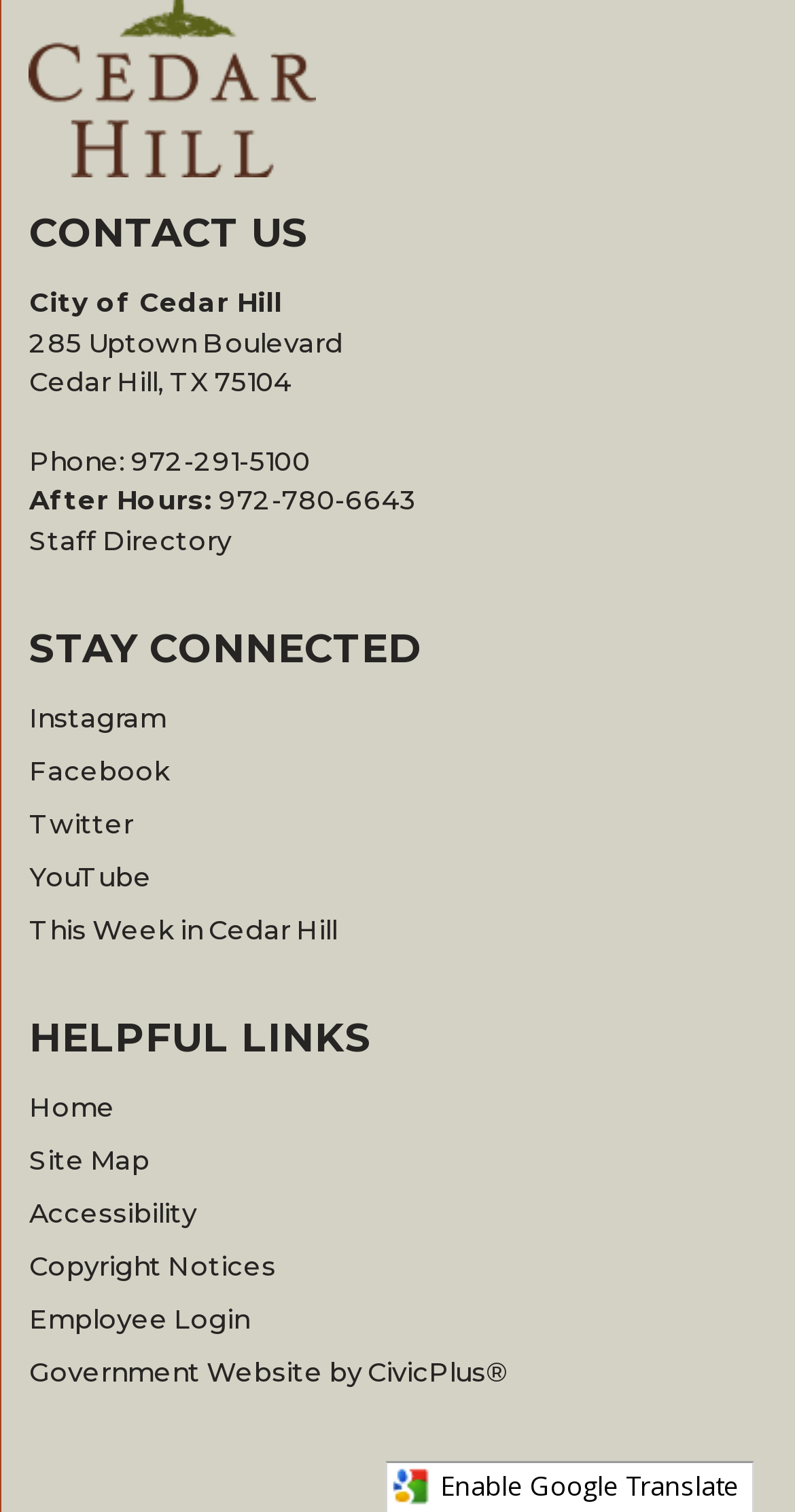Please predict the bounding box coordinates of the element's region where a click is necessary to complete the following instruction: "click on Staff Directory". The coordinates should be represented by four float numbers between 0 and 1, i.e., [left, top, right, bottom].

[0.037, 0.346, 0.291, 0.368]